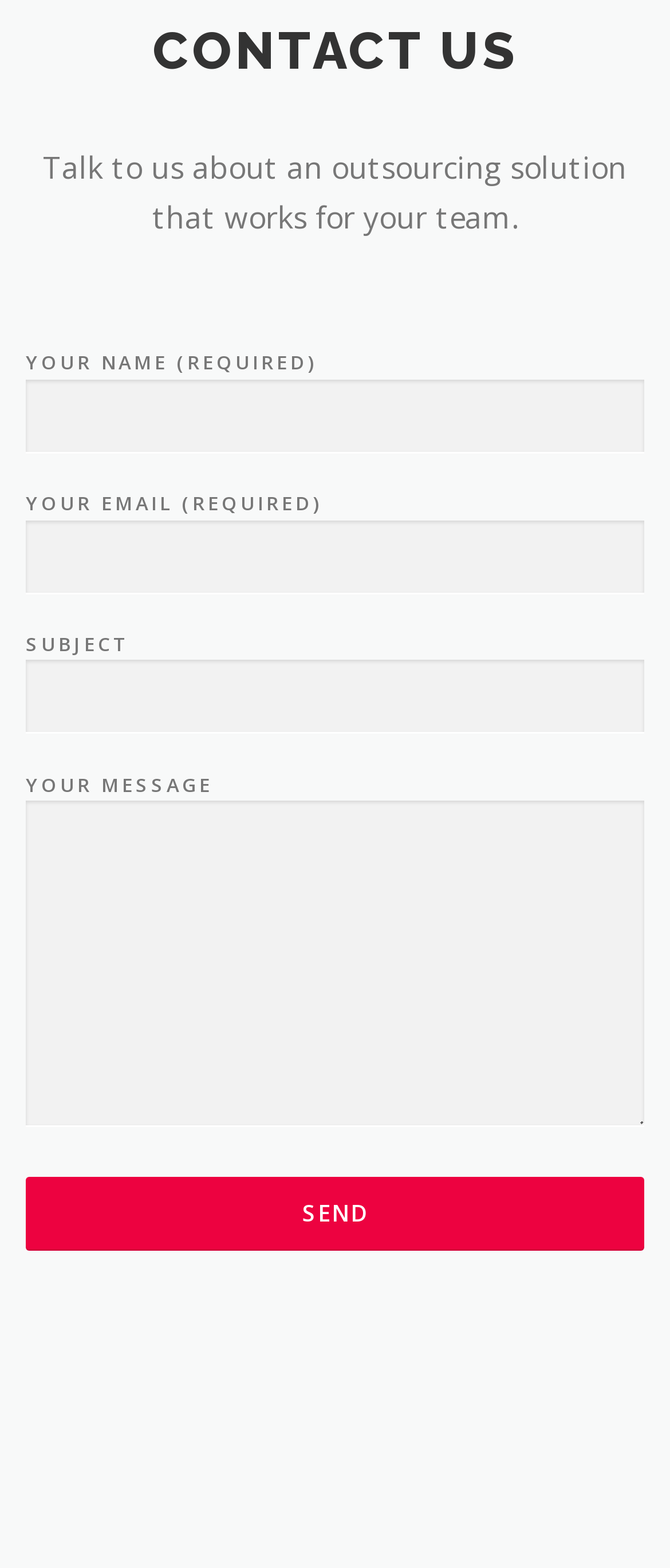What is the purpose of the form on this webpage?
Please provide a single word or phrase as your answer based on the screenshot.

Contact form